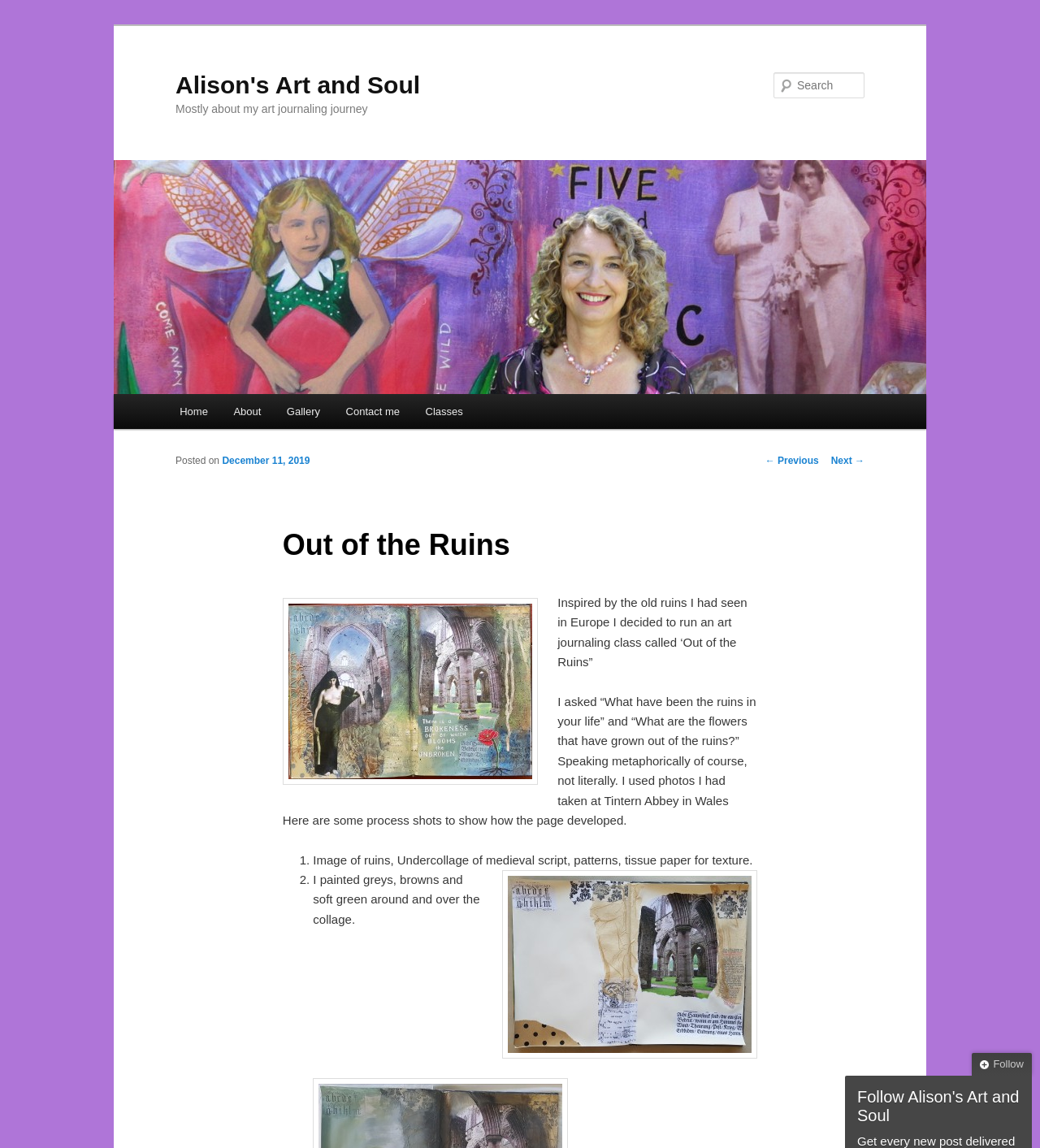Please find the bounding box coordinates of the clickable region needed to complete the following instruction: "Search for something". The bounding box coordinates must consist of four float numbers between 0 and 1, i.e., [left, top, right, bottom].

[0.744, 0.063, 0.831, 0.086]